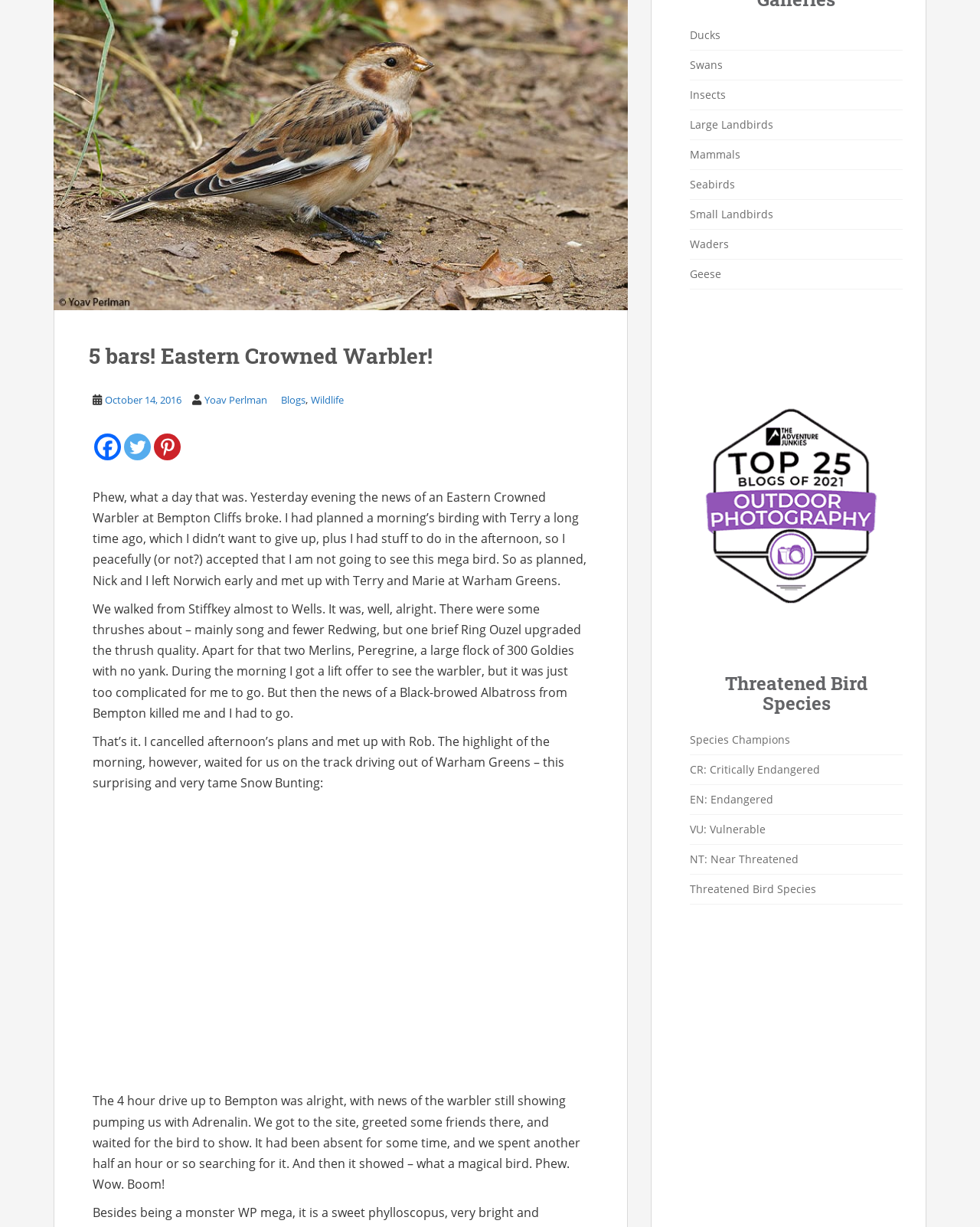Find the bounding box of the UI element described as: "My Collection". The bounding box coordinates should be given as four float values between 0 and 1, i.e., [left, top, right, bottom].

None